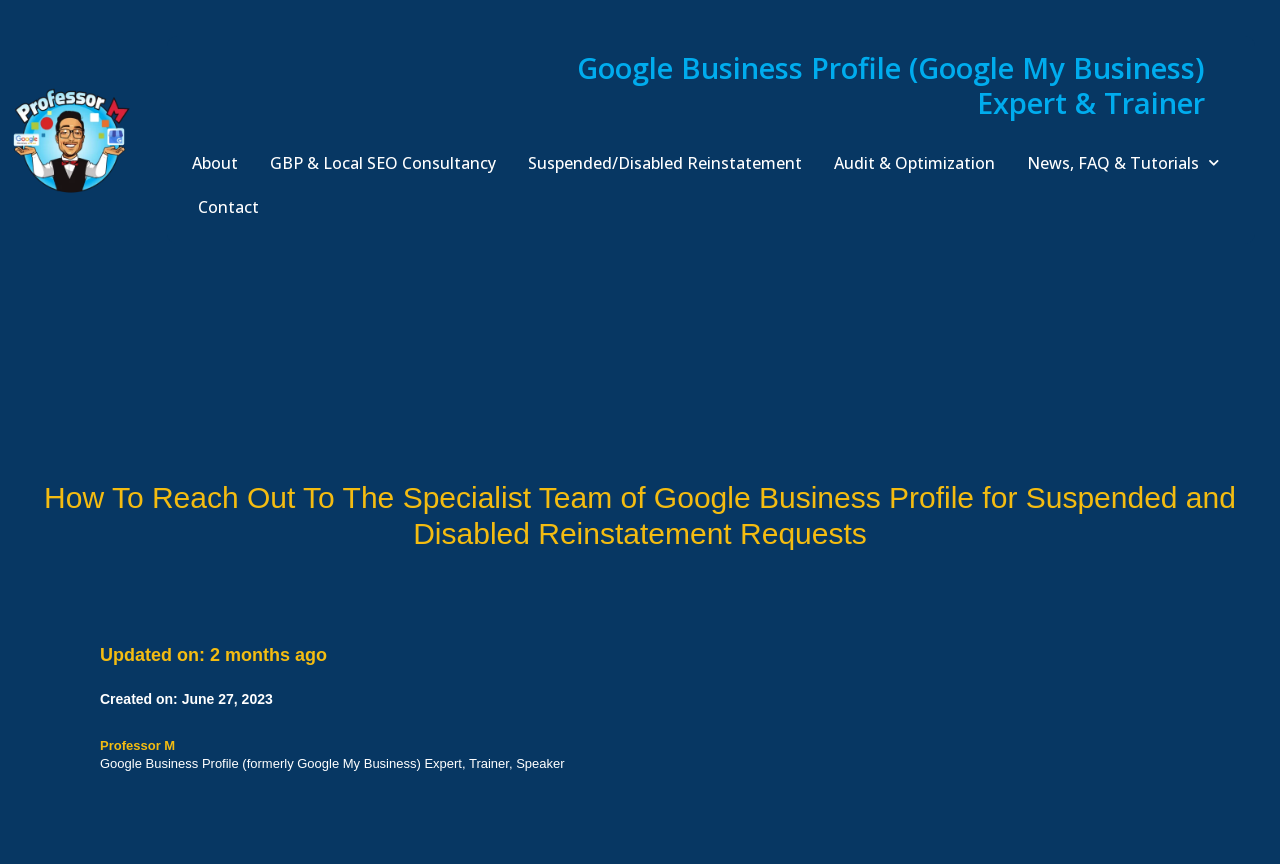Provide an in-depth caption for the contents of the webpage.

This webpage appears to be a blog post or article about reaching out to the specialist team of Google Business Profile for suspended and disabled reinstatement requests. 

At the top left corner, there is a logo of Professor M, which is a clickable link. Next to the logo, there is a heading that displays the title of the webpage. 

Below the logo and title, there is a navigation menu with six links: "About", "GBP & Local SEO Consultancy", "Suspended/Disabled Reinstatement", "Audit & Optimization", "News, FAQ & Tutorials", and "Contact". These links are positioned horizontally and take up about half of the screen width.

The main content of the webpage starts with a heading that repeats the title of the webpage. Below the heading, there are two lines of text that indicate when the article was updated and created.

Further down, there is another heading that displays the name "Professor M", which is also a clickable link. Below this heading, there is a brief description of Professor M, stating that he is a Google Business Profile expert, trainer, speaker, and formerly Google My Business expert.